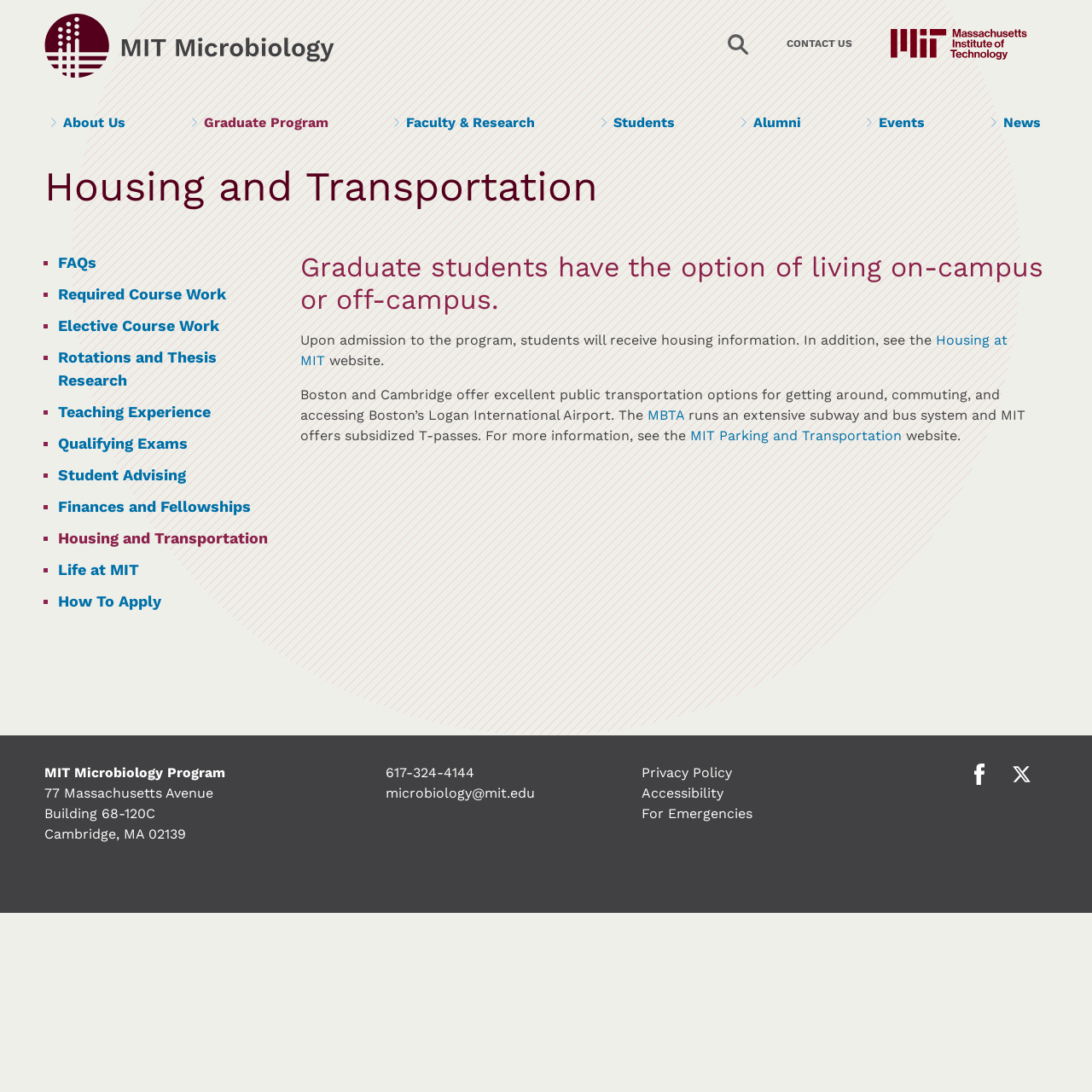Given the description "Rotations and Thesis Research", determine the bounding box of the corresponding UI element.

[0.053, 0.319, 0.198, 0.356]